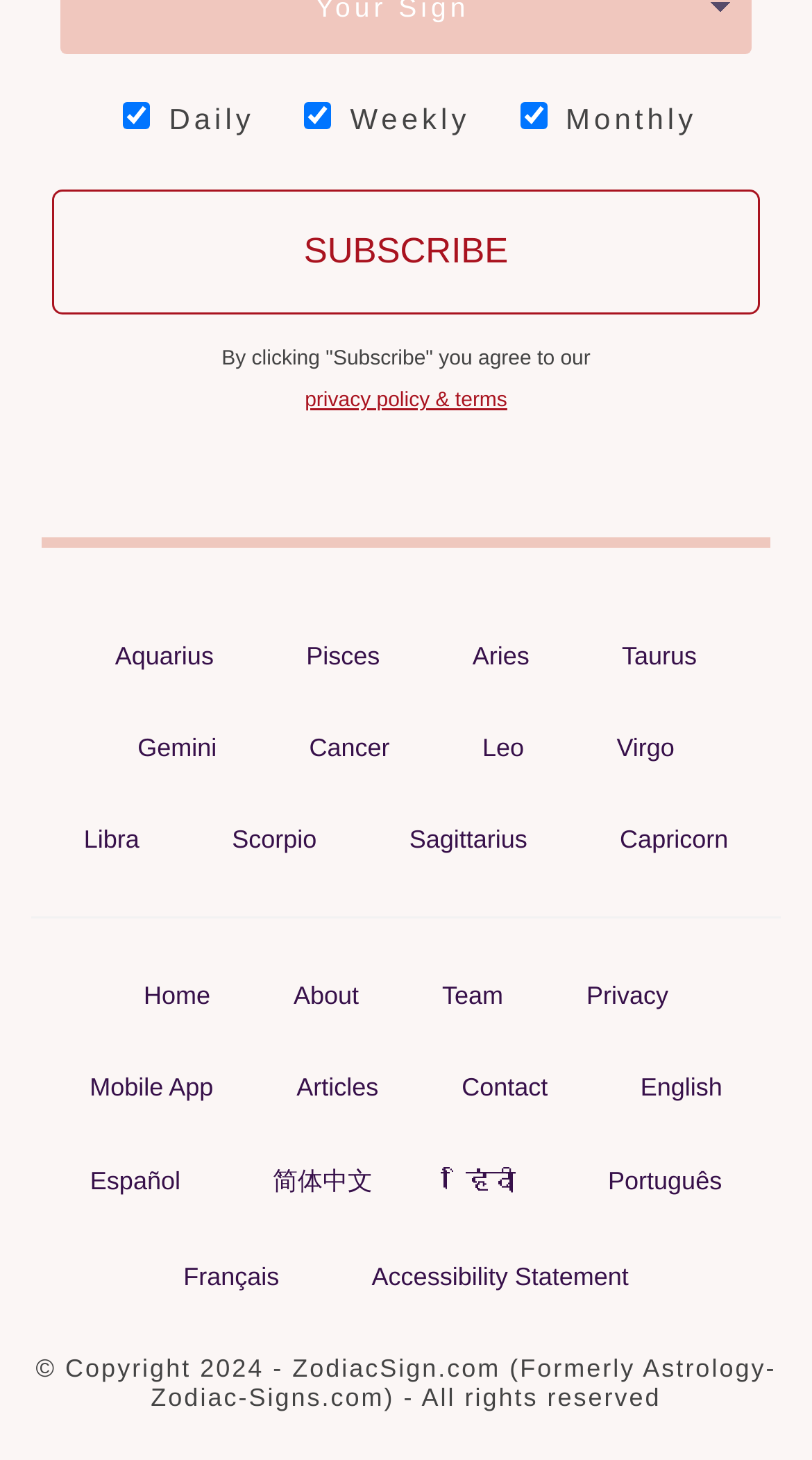How many navigation links are in the footer?
Based on the content of the image, thoroughly explain and answer the question.

I counted the number of links in the footer section, such as 'Home', 'About', 'Team', 'Privacy', 'Mobile App', 'Articles', 'Contact', and 'Accessibility Statement', and found 8 of them.